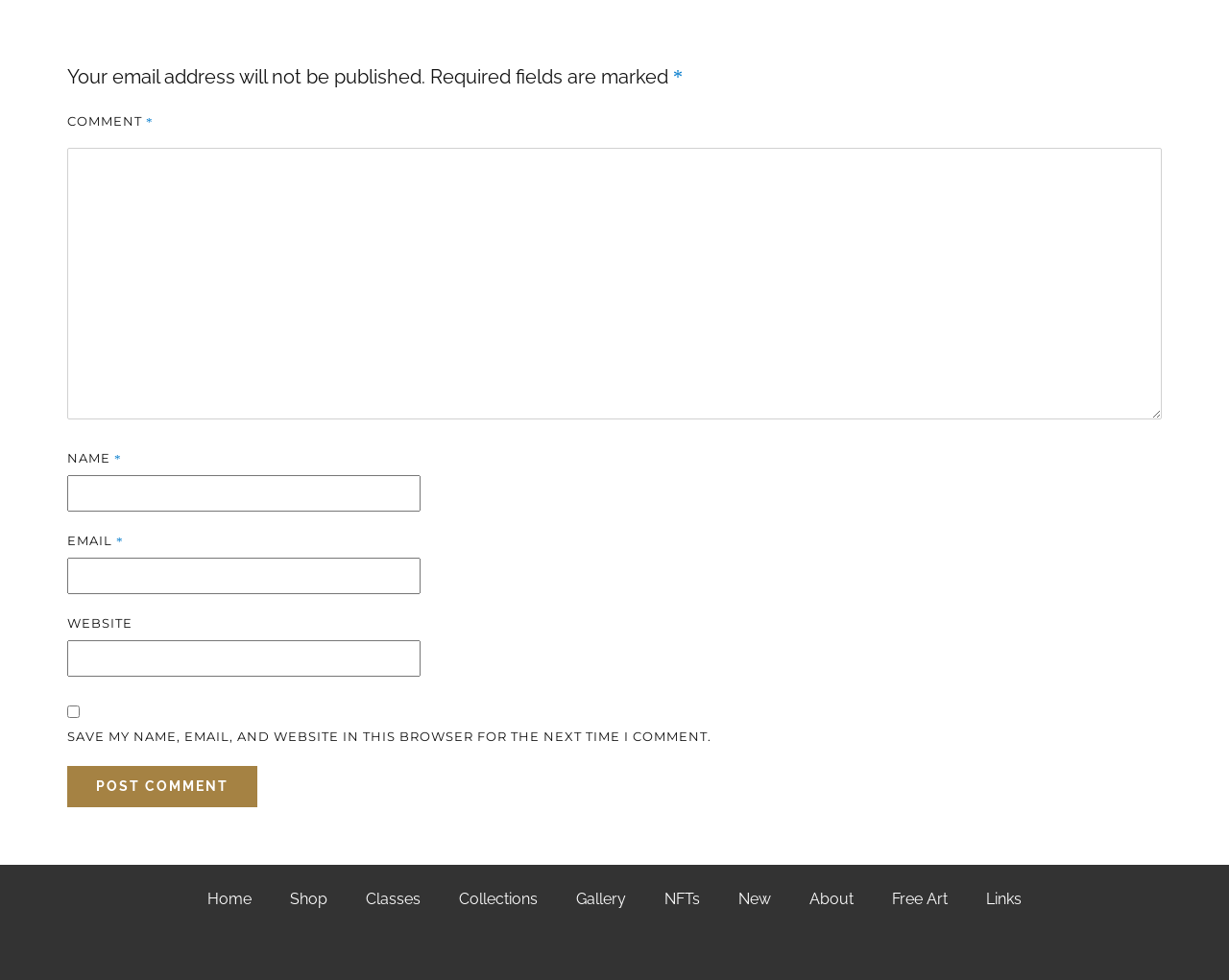Please pinpoint the bounding box coordinates for the region I should click to adhere to this instruction: "Type your name".

[0.055, 0.485, 0.342, 0.522]